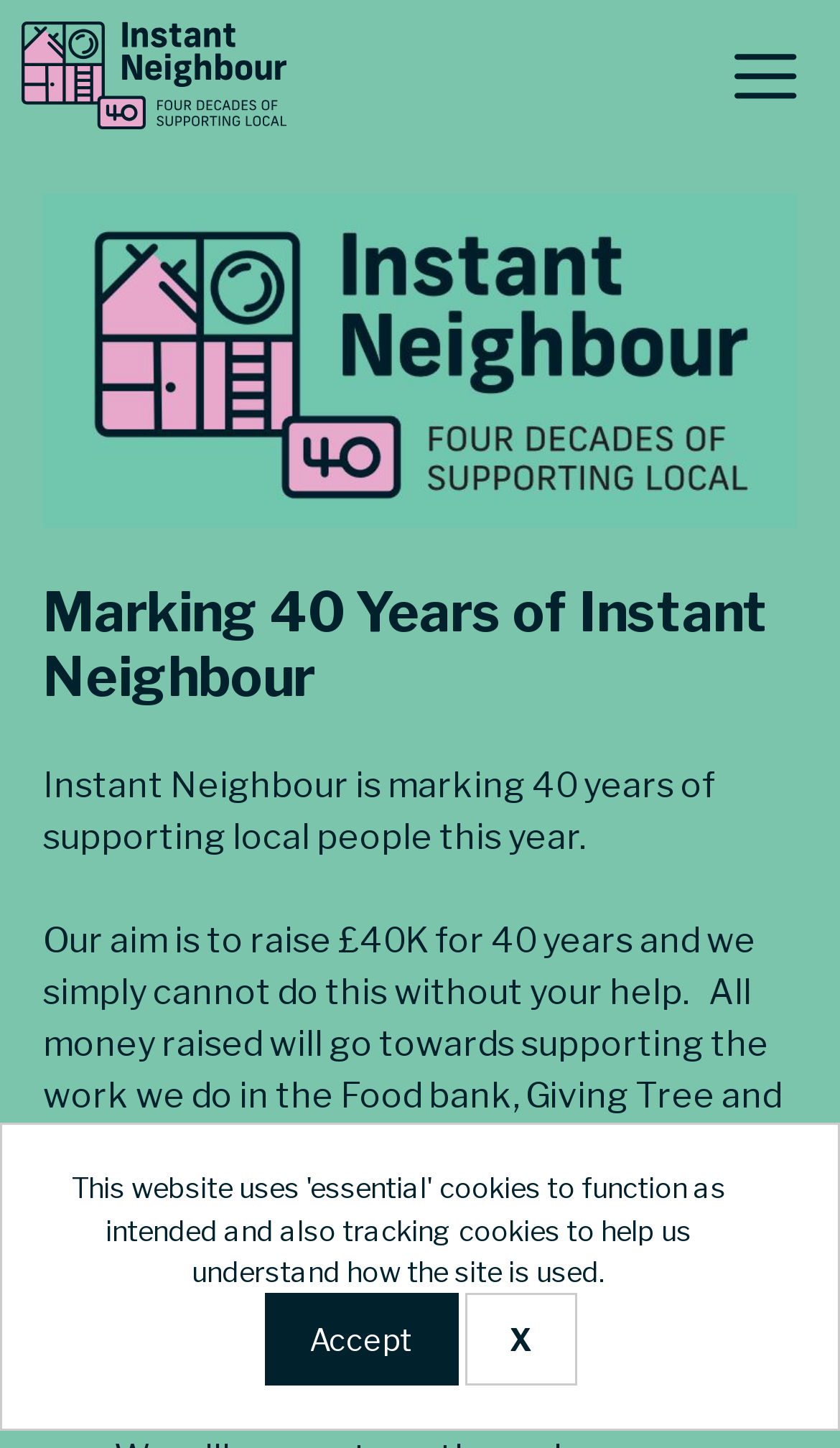What is the name of the organization?
From the screenshot, supply a one-word or short-phrase answer.

Instant Neighbour